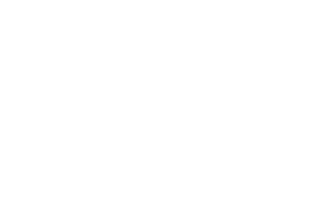What is the purpose of the logo on the page? Using the information from the screenshot, answer with a single word or phrase.

Establish credibility and brand recognition